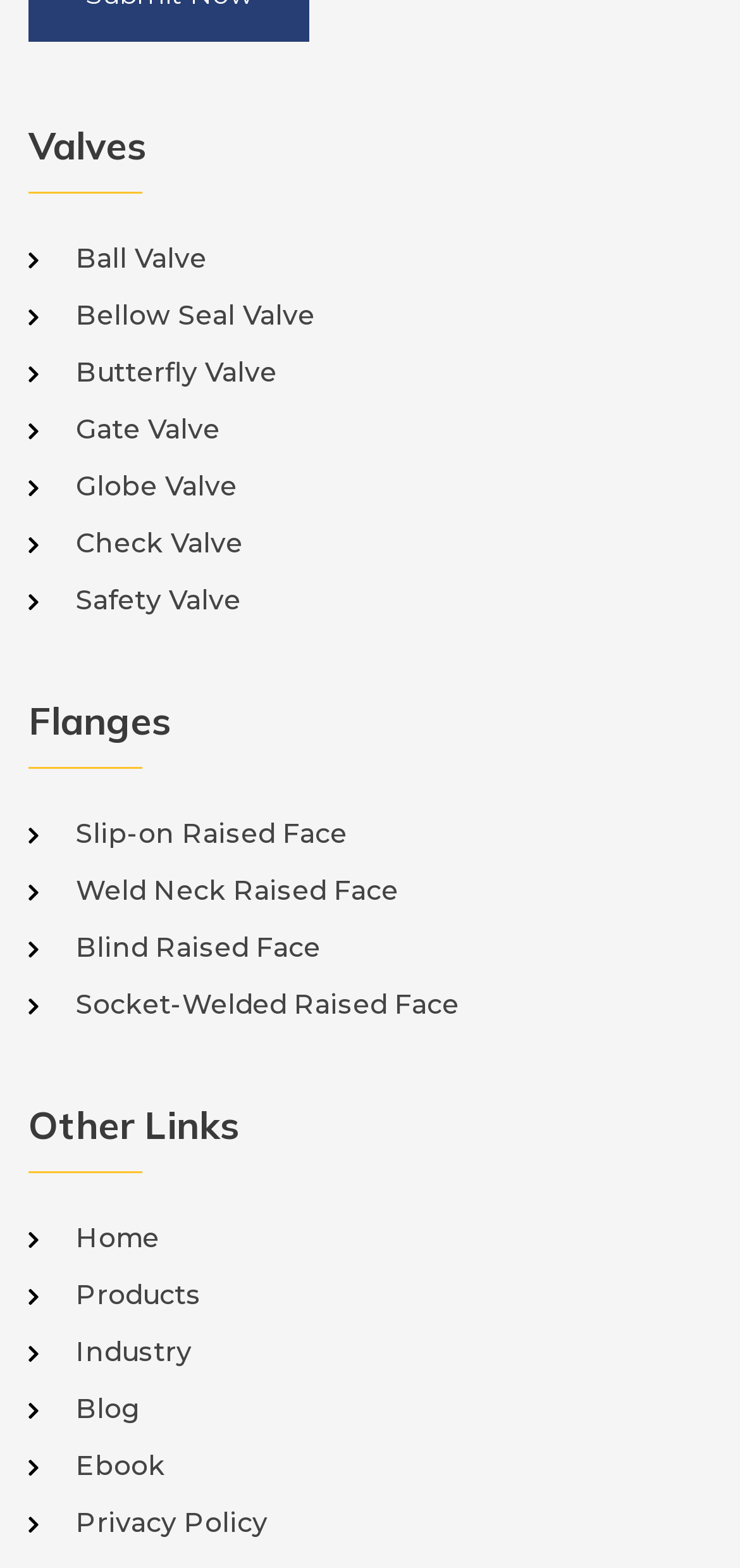For the element described, predict the bounding box coordinates as (top-left x, top-left y, bottom-right x, bottom-right y). All values should be between 0 and 1. Element description: Technology

None